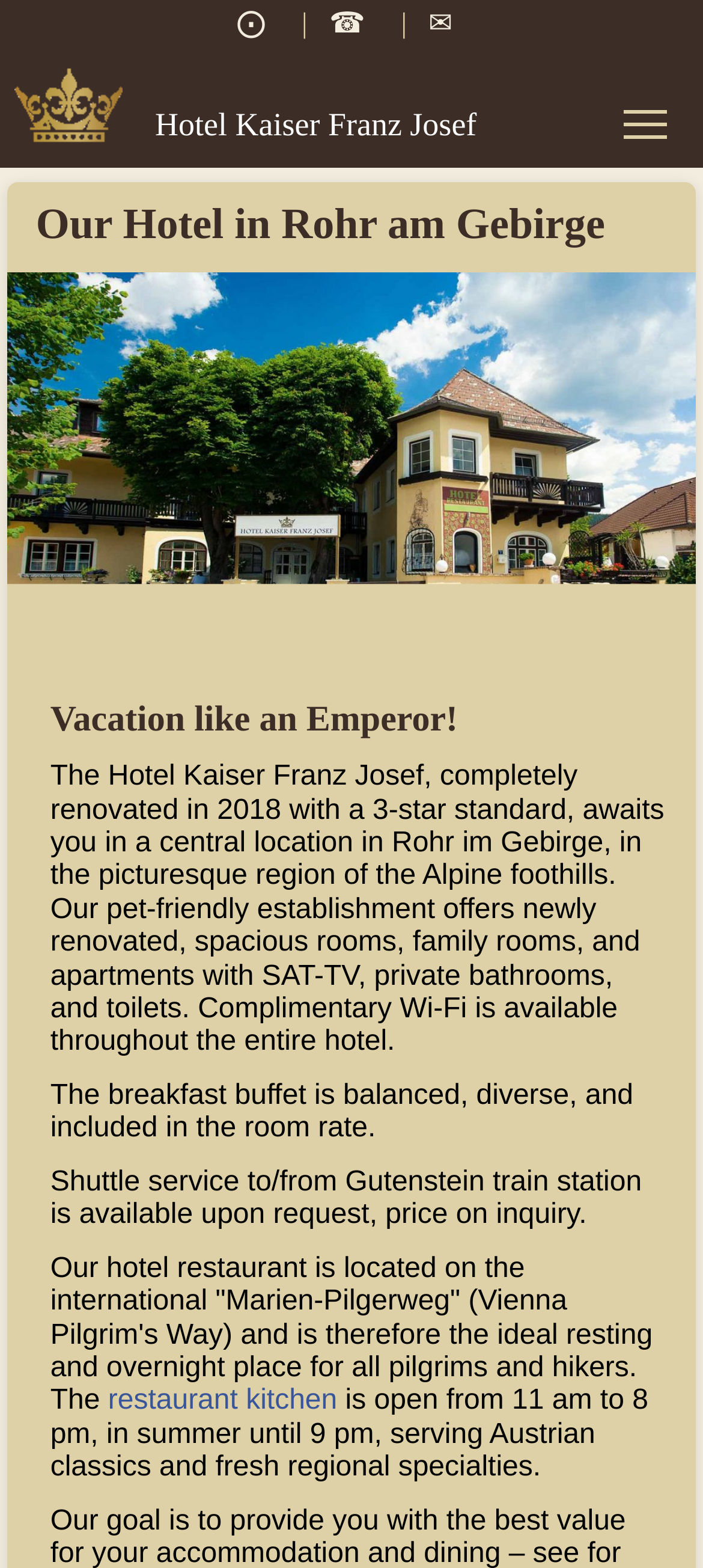Pinpoint the bounding box coordinates of the clickable area necessary to execute the following instruction: "Check the events page". The coordinates should be given as four float numbers between 0 and 1, namely [left, top, right, bottom].

[0.0, 0.287, 1.0, 0.345]